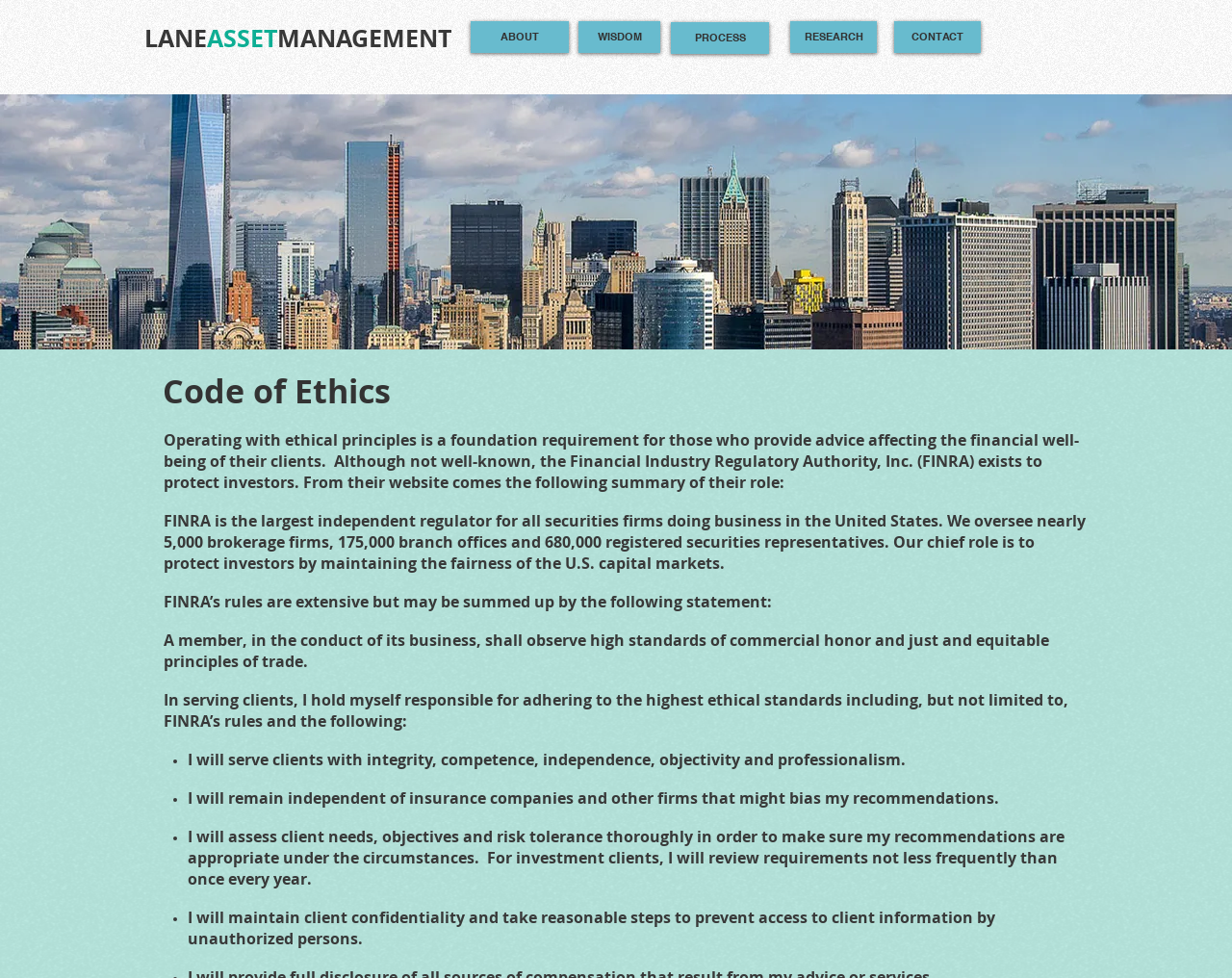Identify the bounding box for the UI element that is described as follows: "LANEASSETMANAGEMENT".

[0.117, 0.022, 0.366, 0.056]